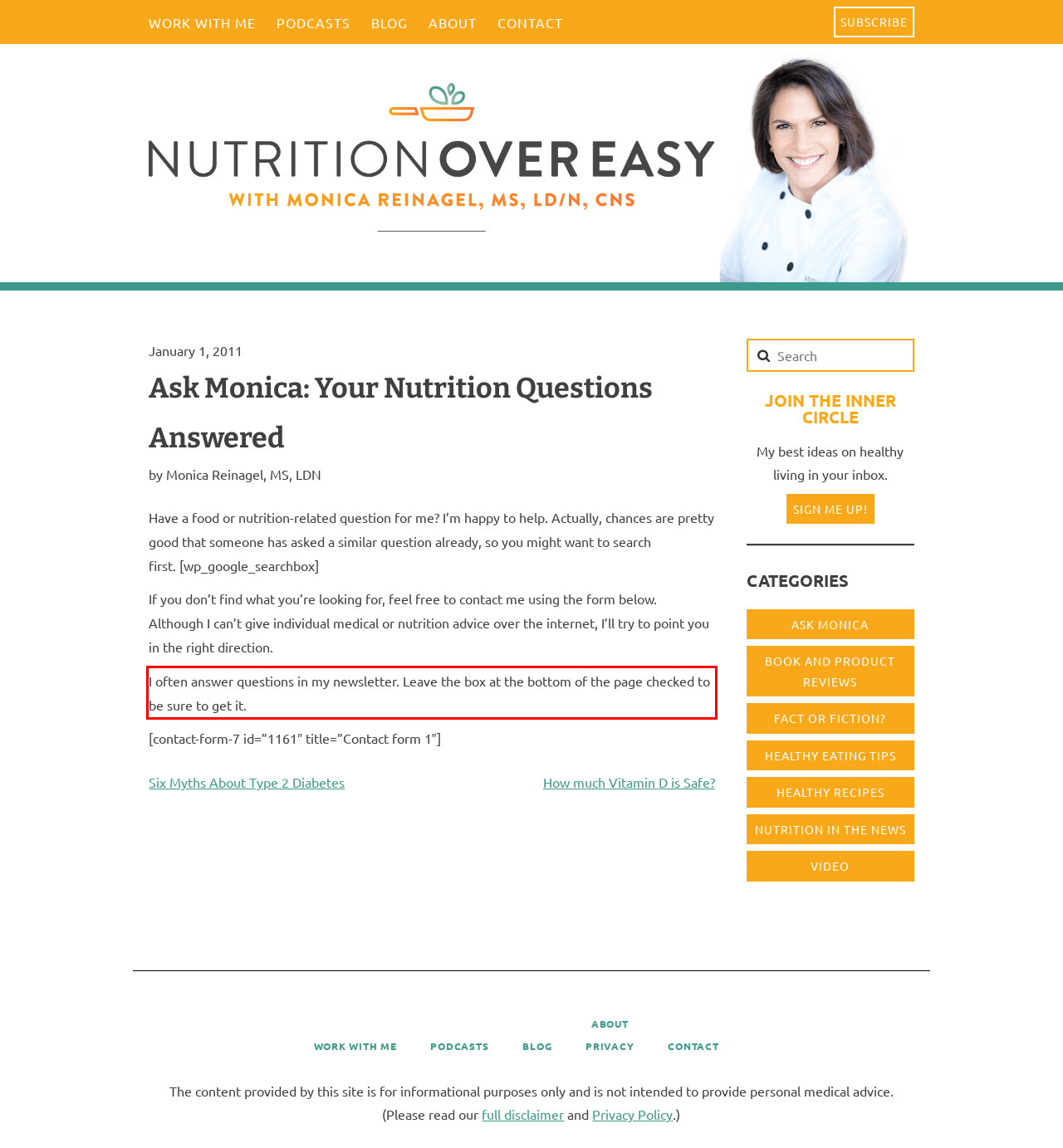Identify and extract the text within the red rectangle in the screenshot of the webpage.

I often answer questions in my newsletter. Leave the box at the bottom of the page checked to be sure to get it.